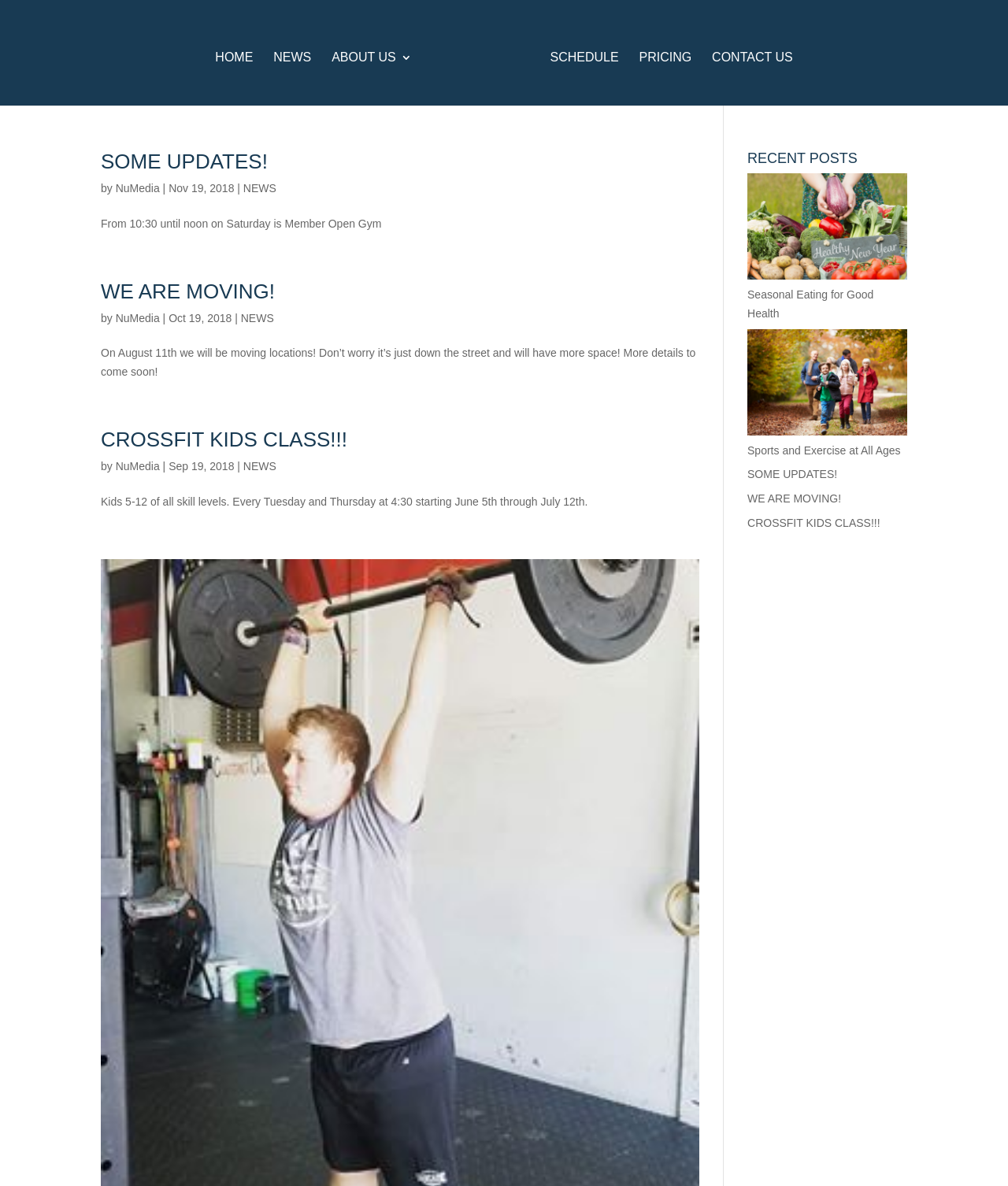Locate the bounding box coordinates of the clickable element to fulfill the following instruction: "read article 'Seasonal Eating for Good Health' ". Provide the coordinates as four float numbers between 0 and 1 in the format [left, top, right, bottom].

[0.741, 0.243, 0.867, 0.269]